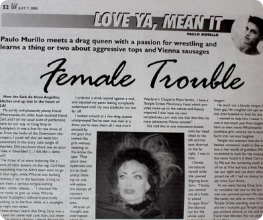Thoroughly describe what you see in the image.

The image features a newspaper article titled "Female Trouble" by Paulo Murillo, dated July 7, 2000. It highlights Murillo's encounter with a drag queen who expresses a unique passion for wrestling, as well as quirky insights regarding aggressive tops and Vienna sausages. The article blends humor with a candid exploration of drag culture, reflecting the vibrant experiences of the LGBTQ+ community in that era. Accompanying the text is a striking black and white photograph of the drag queen, whose dramatic makeup and hairstyle enhance the article's lively narrative. The design captures a retro newspaper aesthetic, characteristic of the early 2000s, inviting readers into a world of theatricality and self-expression.